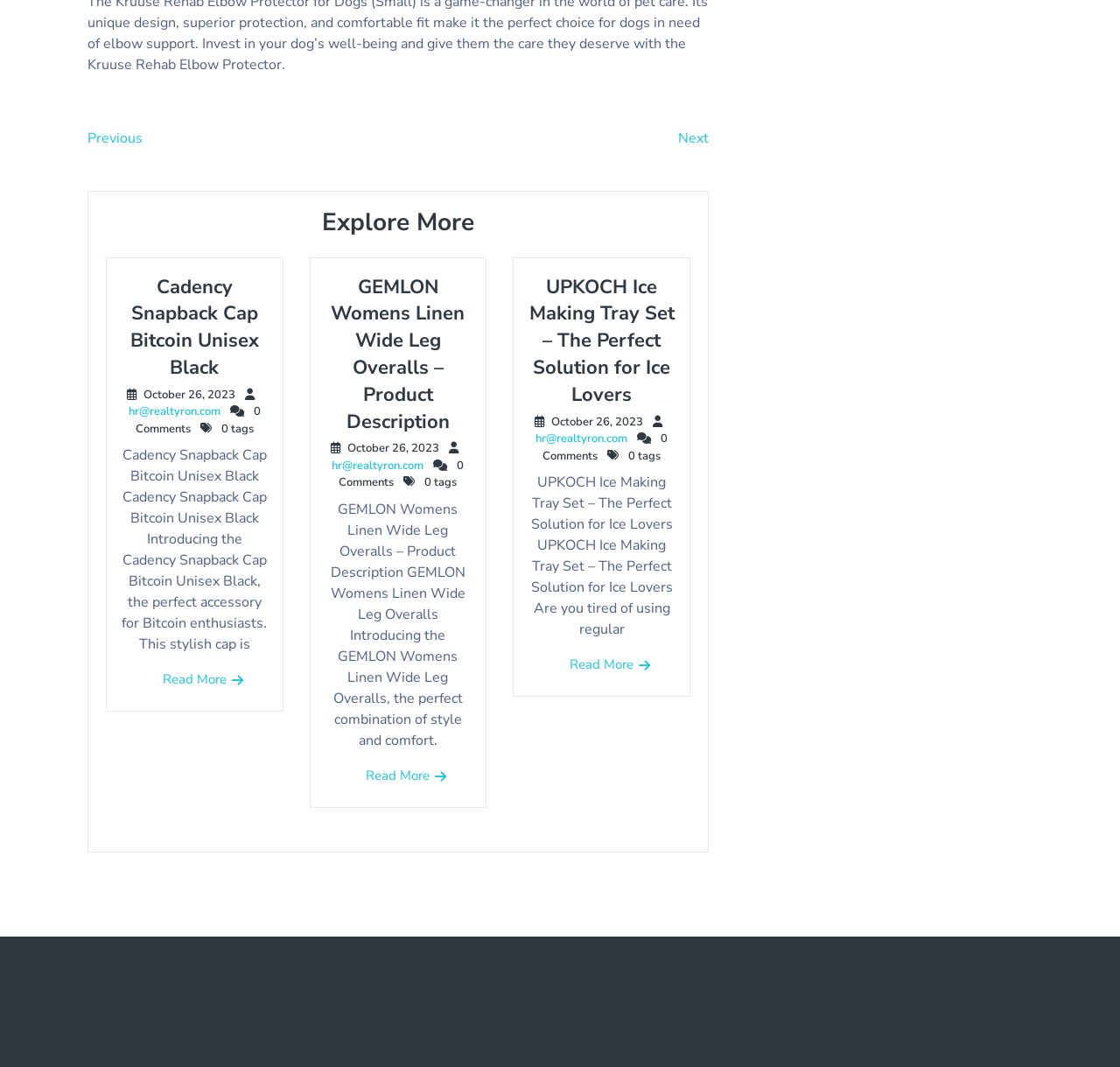Please identify the bounding box coordinates of the clickable area that will fulfill the following instruction: "Click on Previous Post". The coordinates should be in the format of four float numbers between 0 and 1, i.e., [left, top, right, bottom].

[0.078, 0.12, 0.127, 0.138]